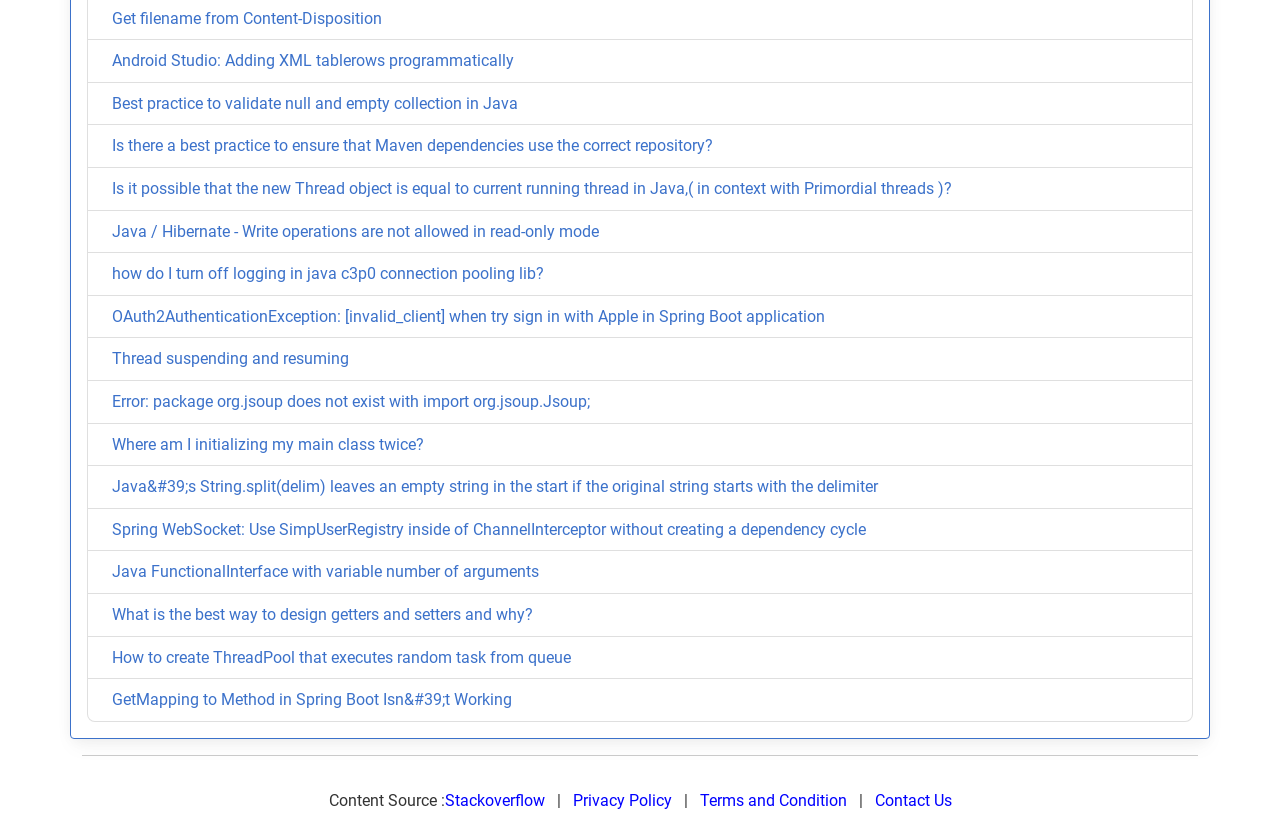With reference to the screenshot, provide a detailed response to the question below:
What is the purpose of the separator element?

The separator element, which is a horizontal line, is used to separate the main content of the webpage from the footer section, which contains links to 'Content Source', 'Stackoverflow', 'Privacy Policy', 'Terms and Condition', and 'Contact Us'.